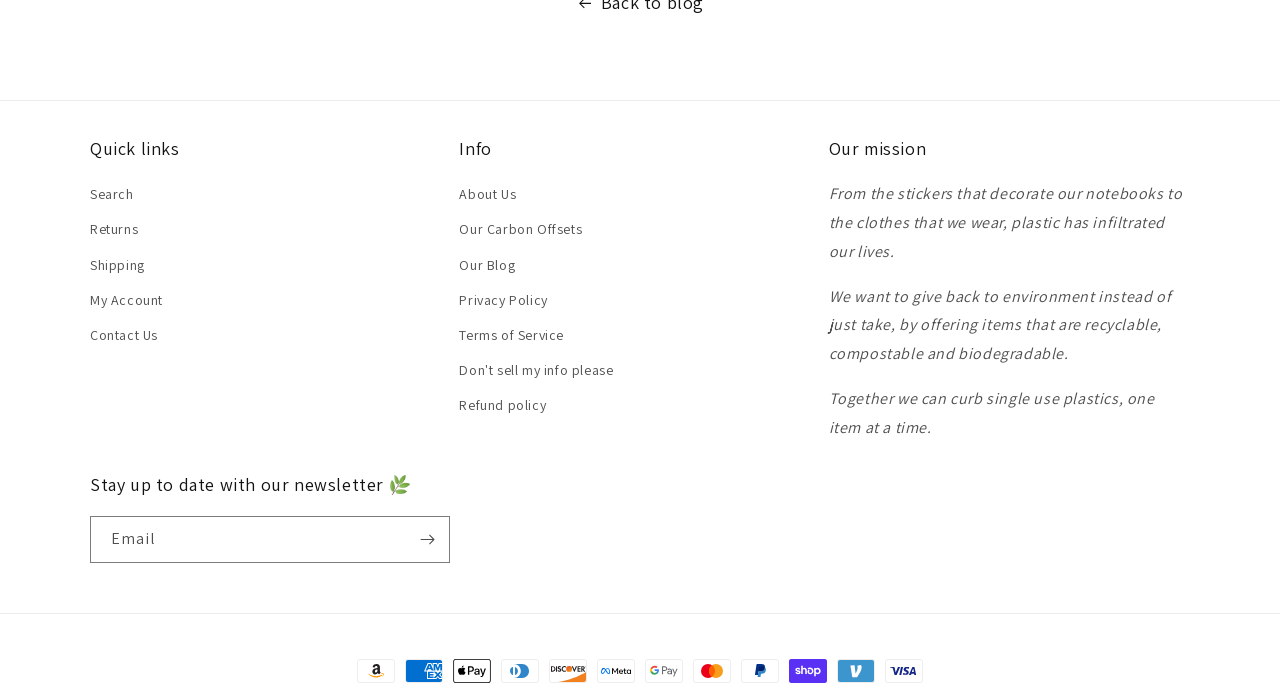Please identify the bounding box coordinates of the element's region that needs to be clicked to fulfill the following instruction: "Subscribe to the newsletter". The bounding box coordinates should consist of four float numbers between 0 and 1, i.e., [left, top, right, bottom].

[0.316, 0.749, 0.351, 0.817]